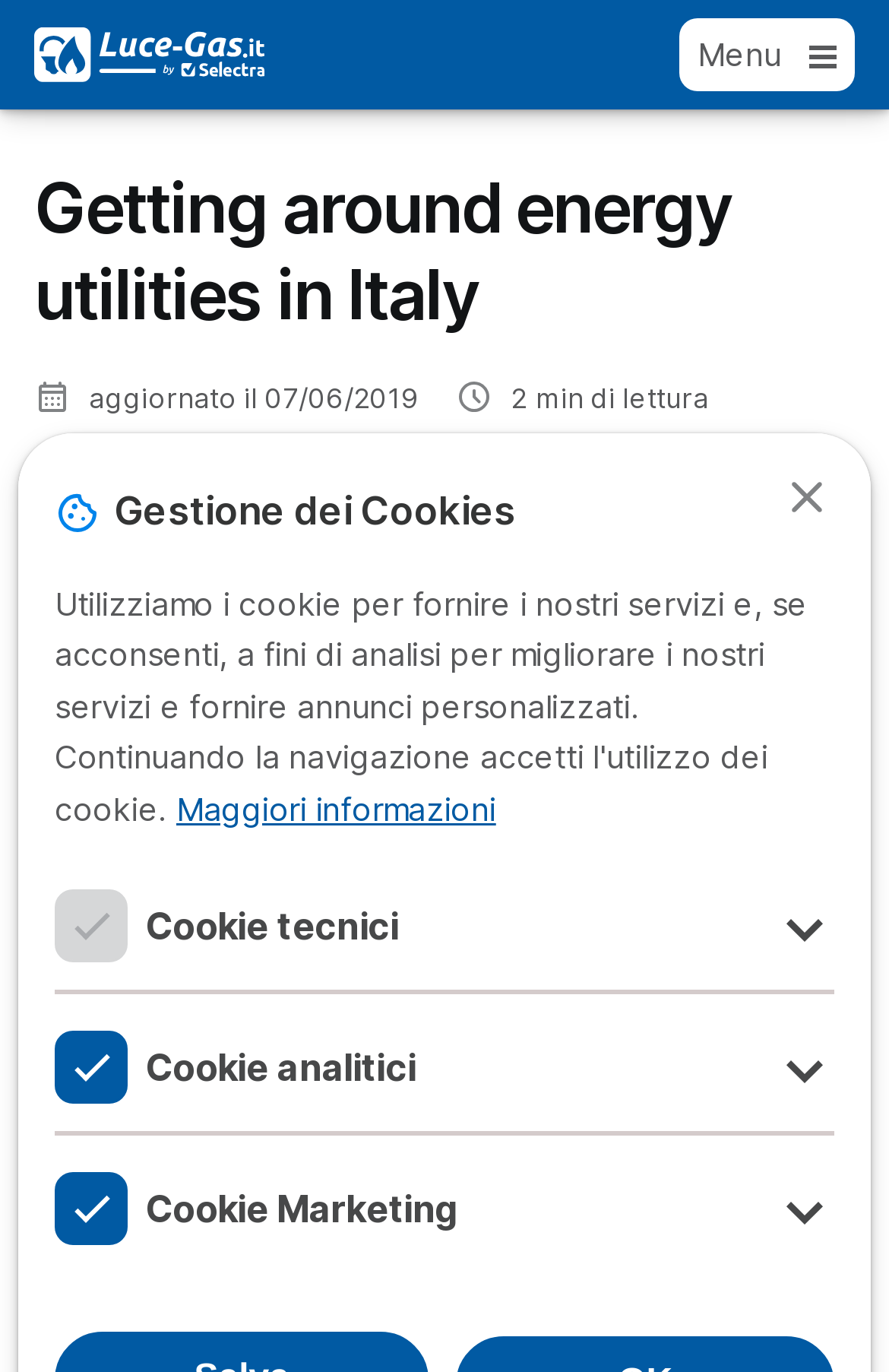Specify the bounding box coordinates (top-left x, top-left y, bottom-right x, bottom-right y) of the UI element in the screenshot that matches this description: aria-label="Close"

[0.877, 0.343, 0.938, 0.383]